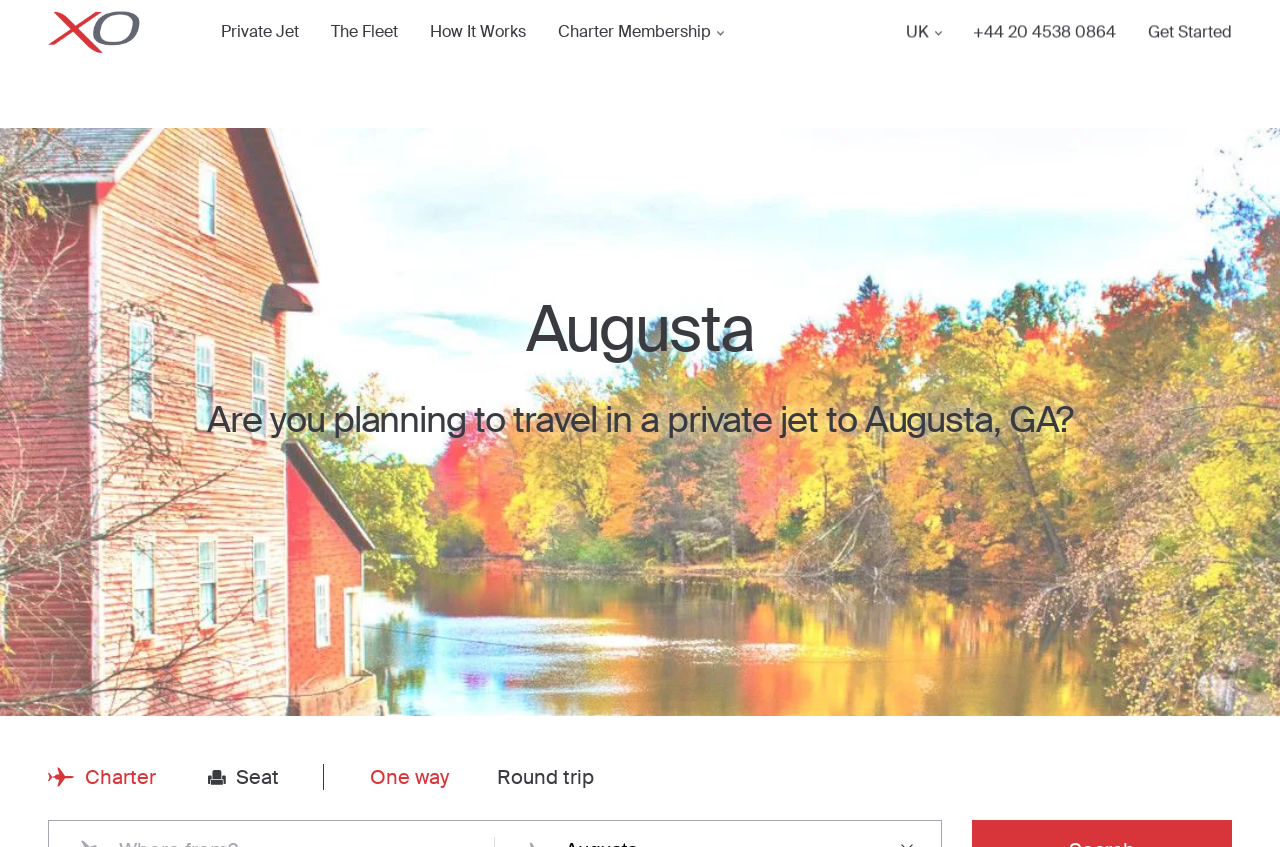Find the bounding box coordinates of the element I should click to carry out the following instruction: "Contact via phone number".

[0.748, 0.064, 0.884, 0.087]